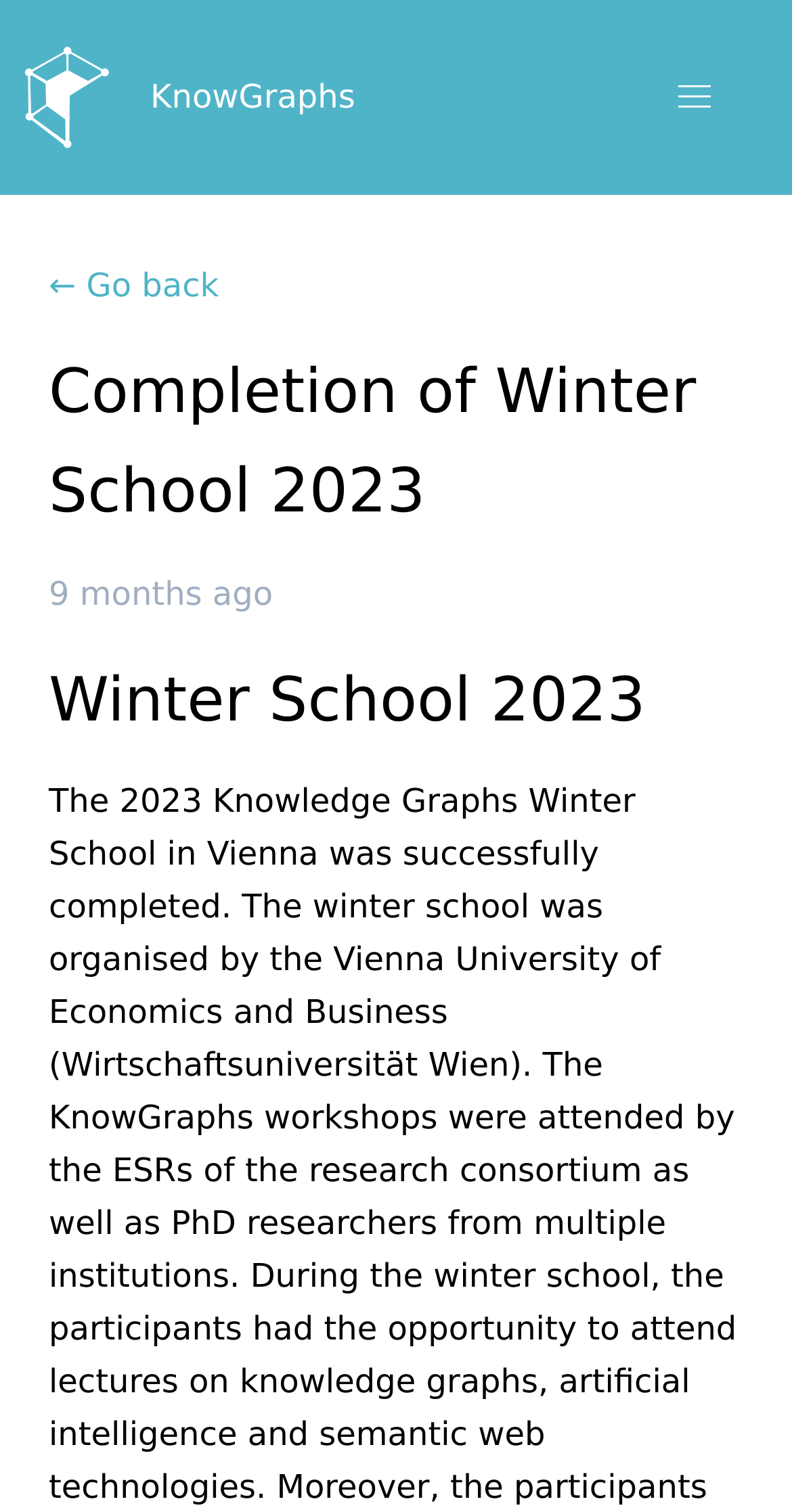Provide the bounding box coordinates of the HTML element described as: "May 31, 2022". The bounding box coordinates should be four float numbers between 0 and 1, i.e., [left, top, right, bottom].

None